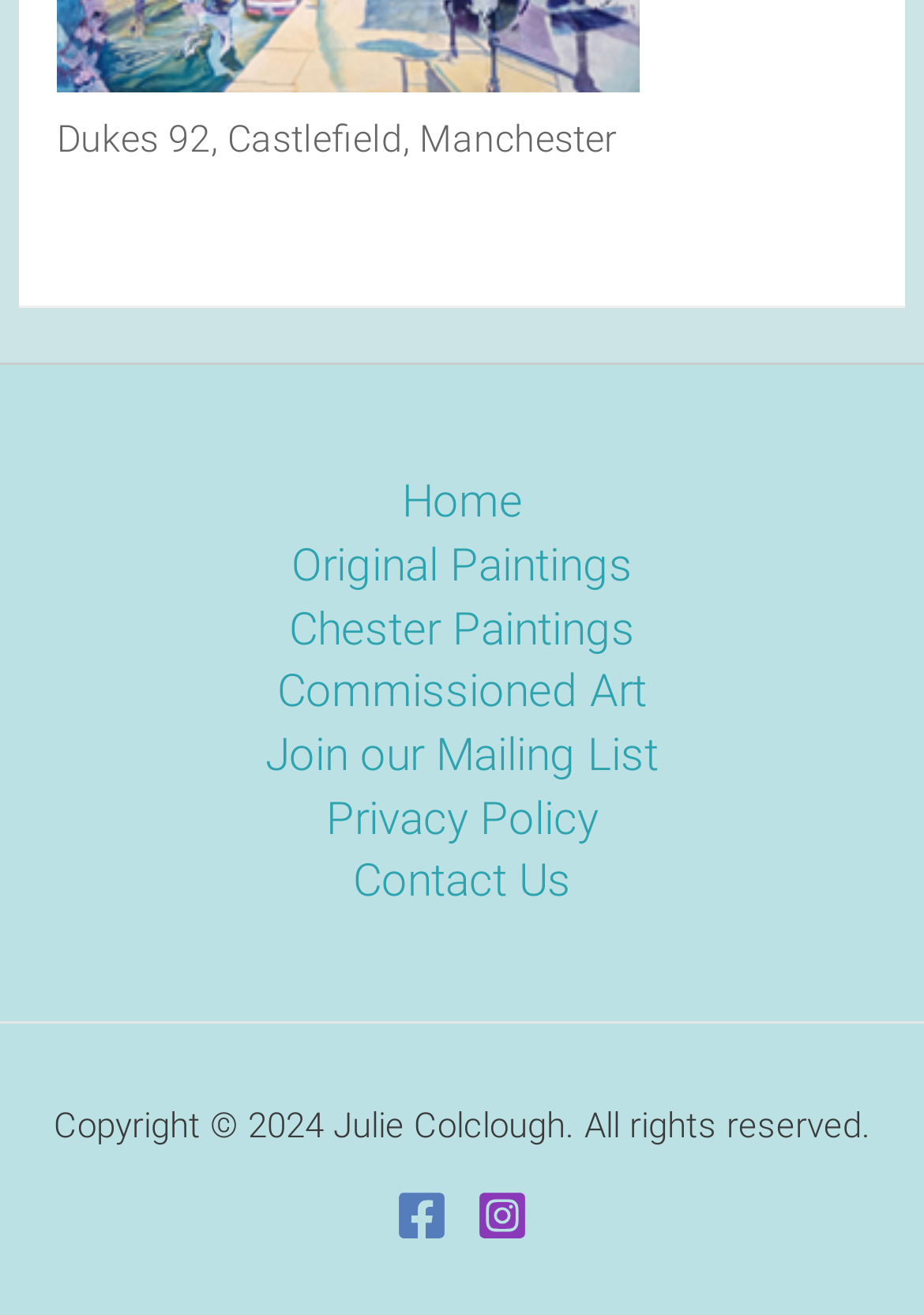Respond to the following question using a concise word or phrase: 
How many social media links are there?

2